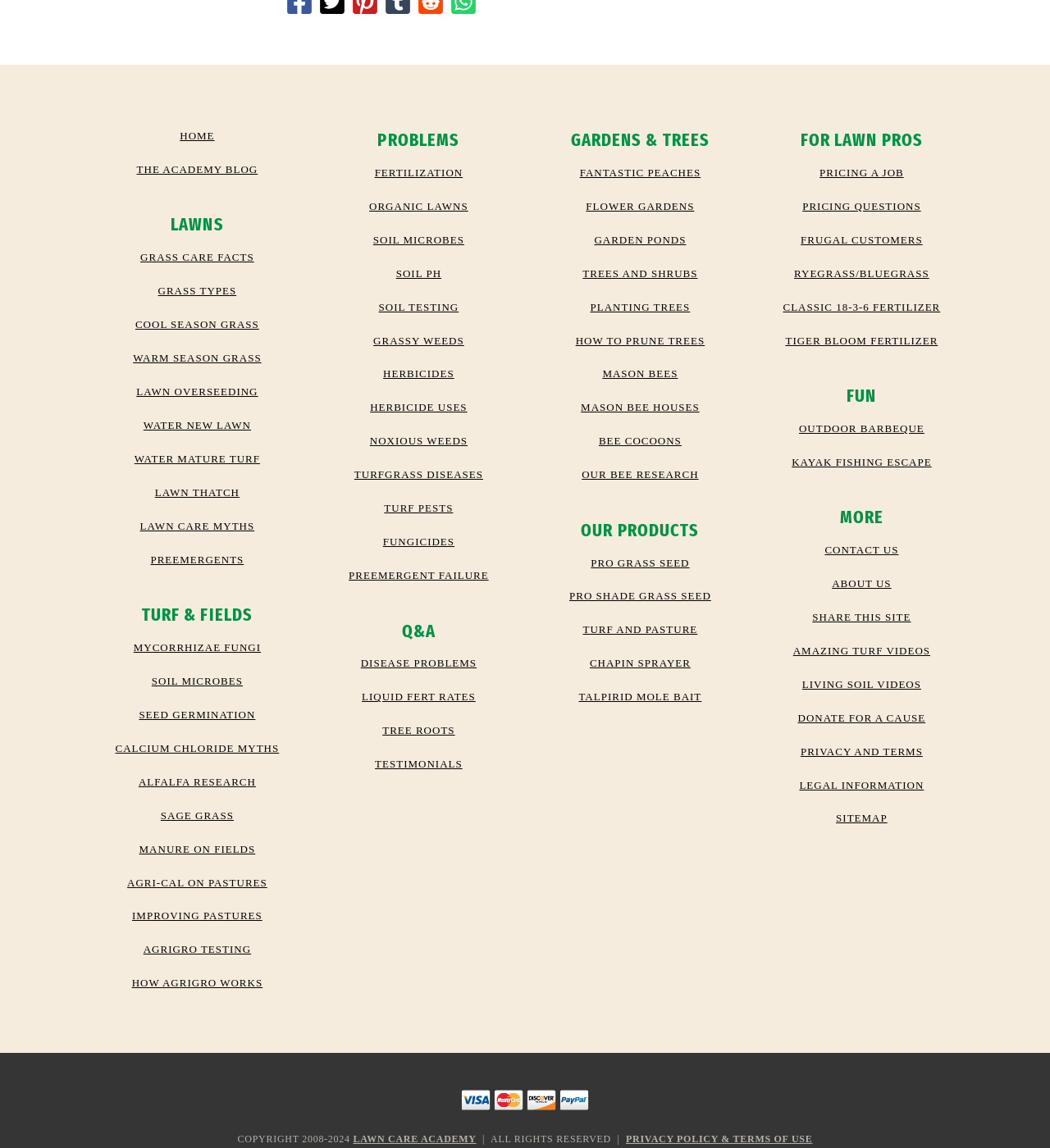Give a concise answer of one word or phrase to the question: 
What is the topic of the link 'FANTASTIC PEACHES'?

Gardens